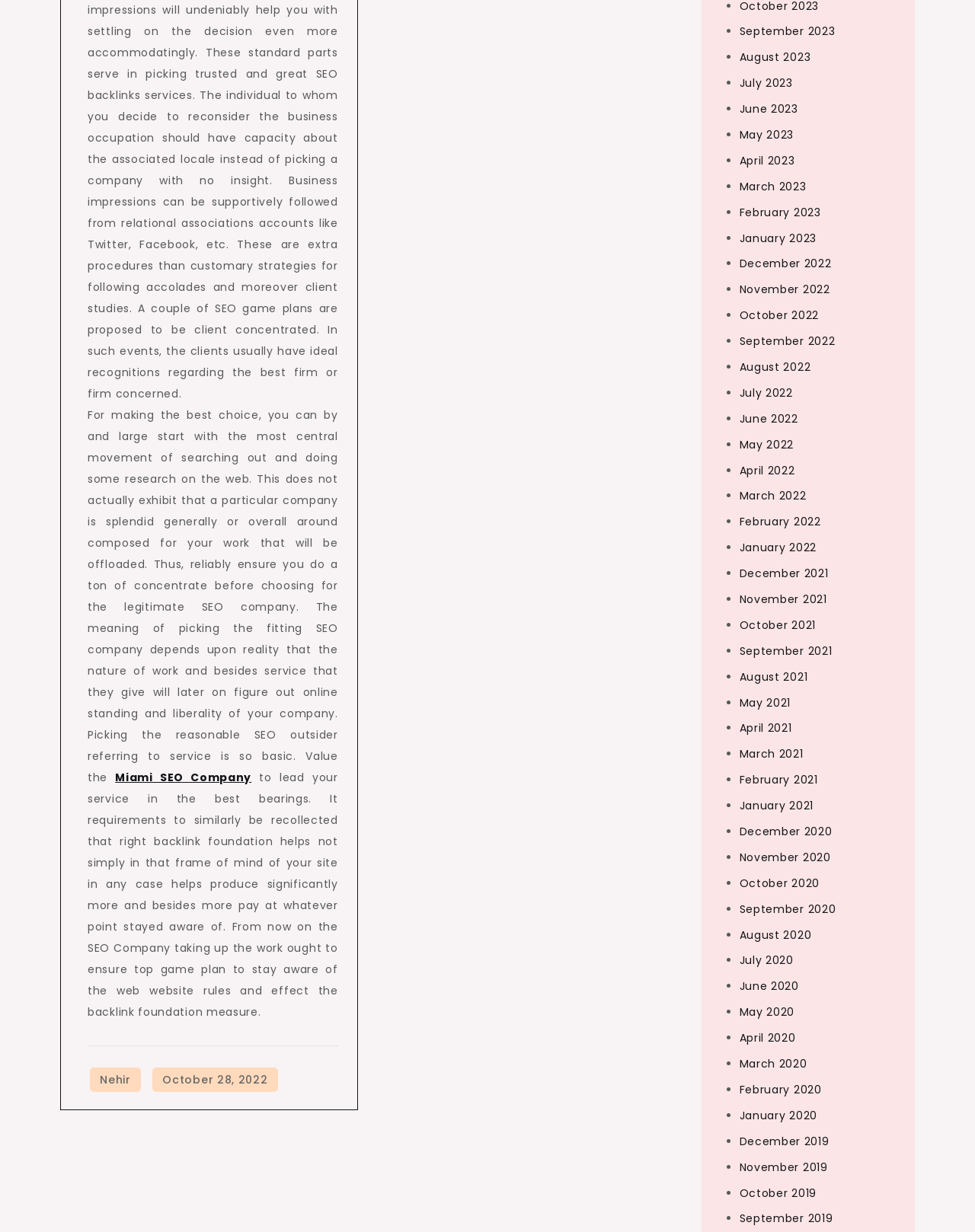Using floating point numbers between 0 and 1, provide the bounding box coordinates in the format (top-left x, top-left y, bottom-right x, bottom-right y). Locate the UI element described here: April 2021

[0.758, 0.585, 0.812, 0.597]